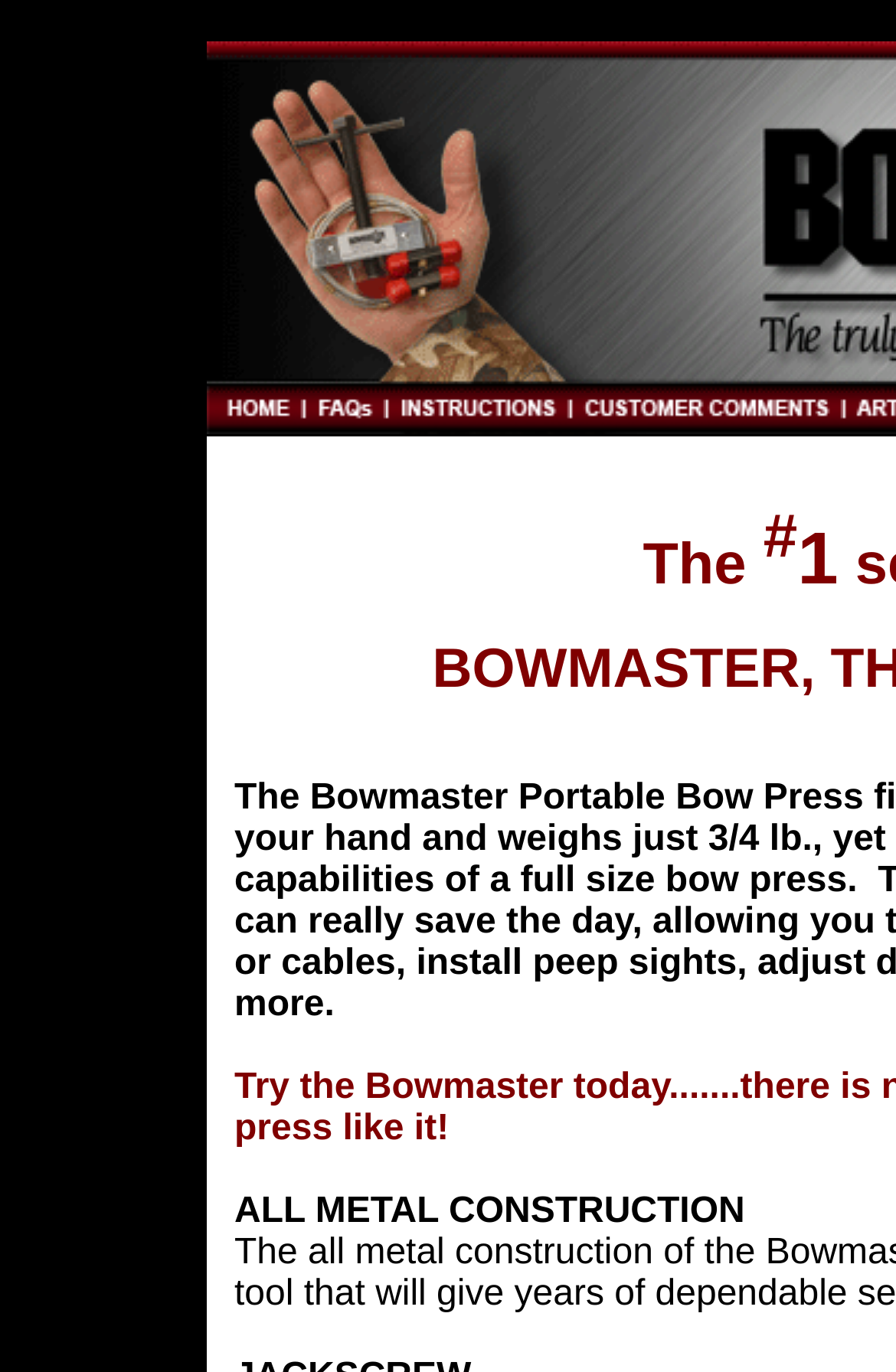Answer the question in one word or a short phrase:
What is the relative position of the link elements?

Horizontally aligned